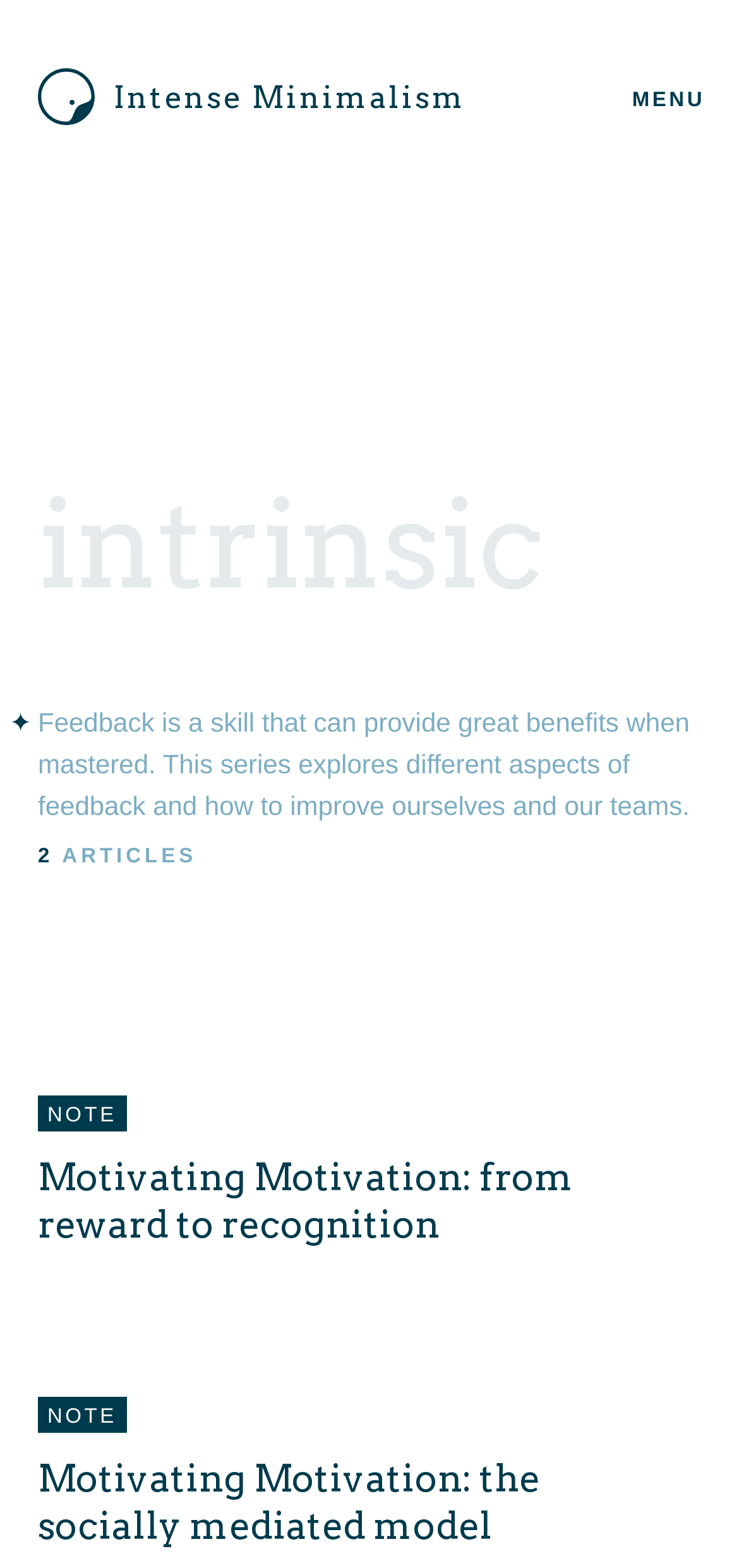Answer with a single word or phrase: 
What is the purpose of the link '× MENU'?

To open or close the menu